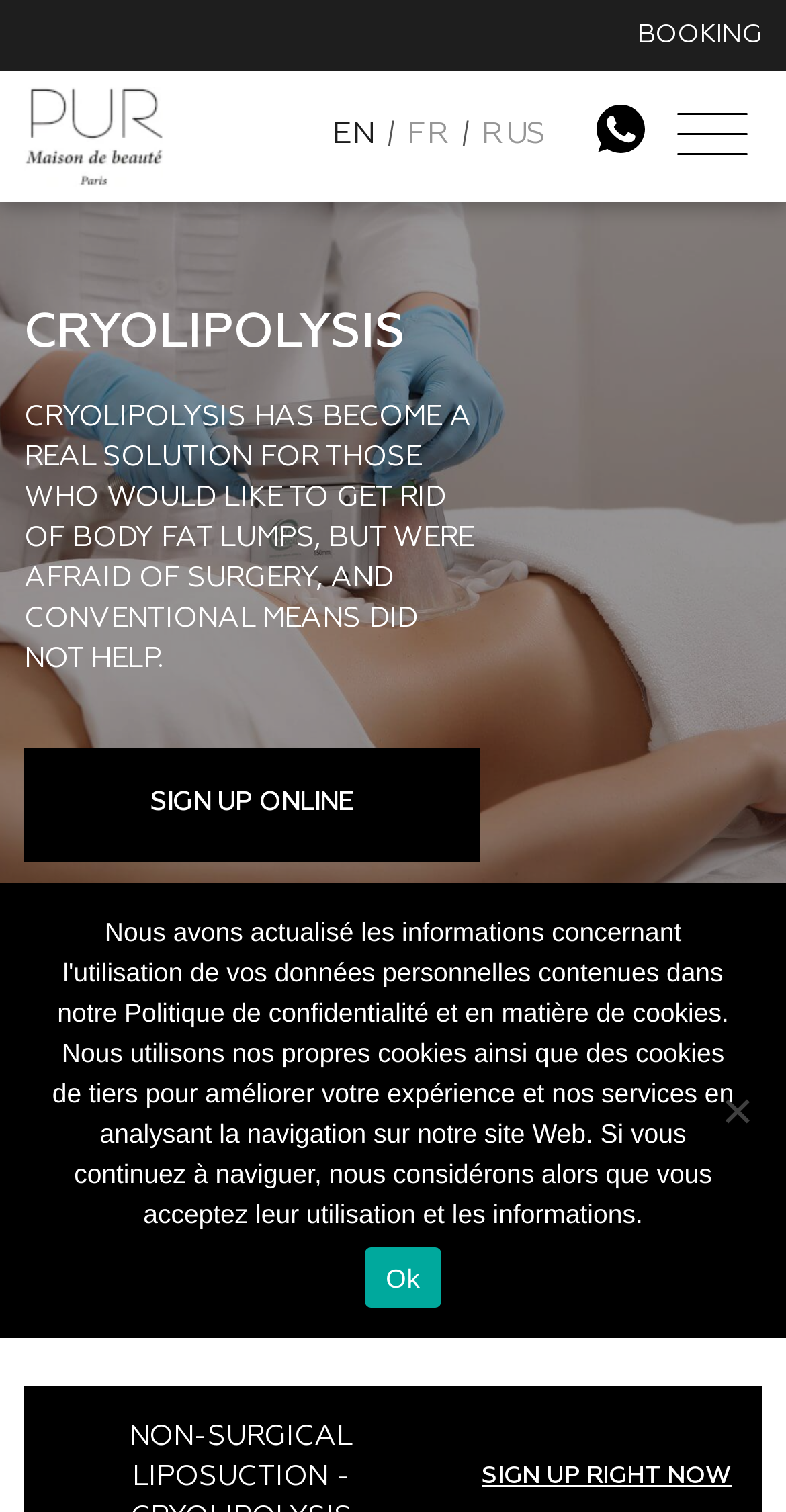Locate the bounding box coordinates of the segment that needs to be clicked to meet this instruction: "Click the EN language link".

[0.423, 0.079, 0.479, 0.099]